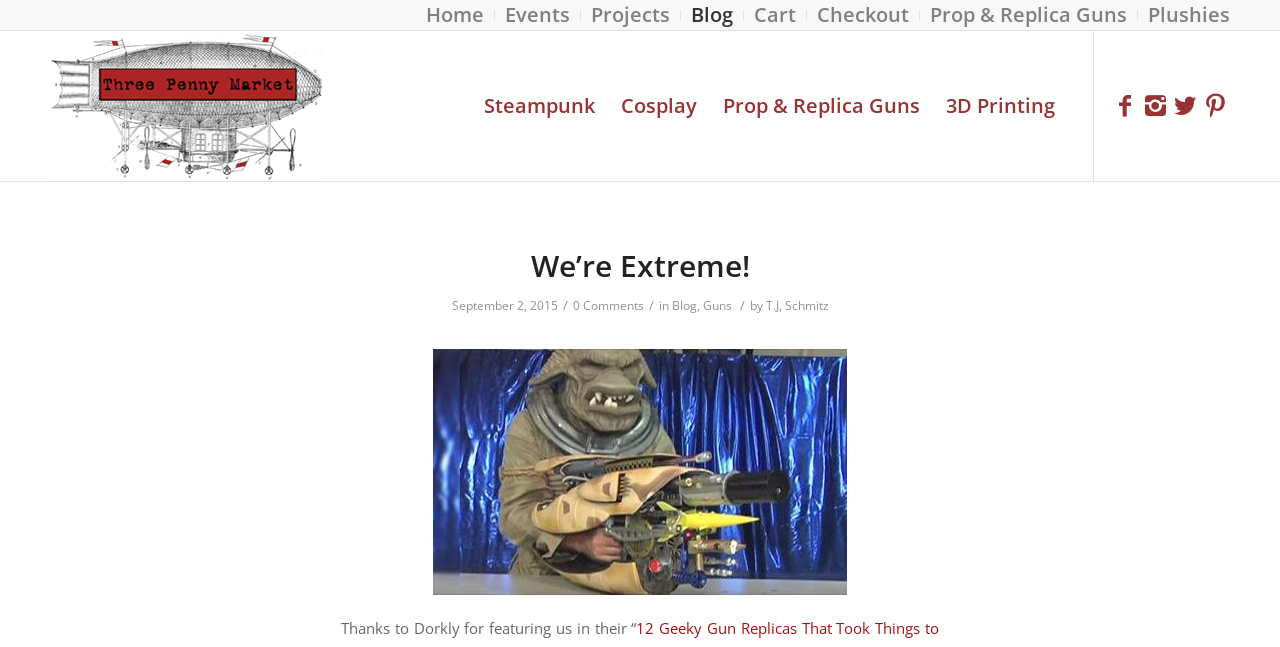Using the information in the image, give a comprehensive answer to the question: 
What is the title of the latest article?

The title of the latest article can be found in the main content area of the webpage, where it says 'We’re Extreme!' in a heading format.